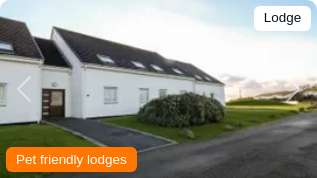Please answer the following query using a single word or phrase: 
Where is the lodge located?

Holyhead, Gwynedd